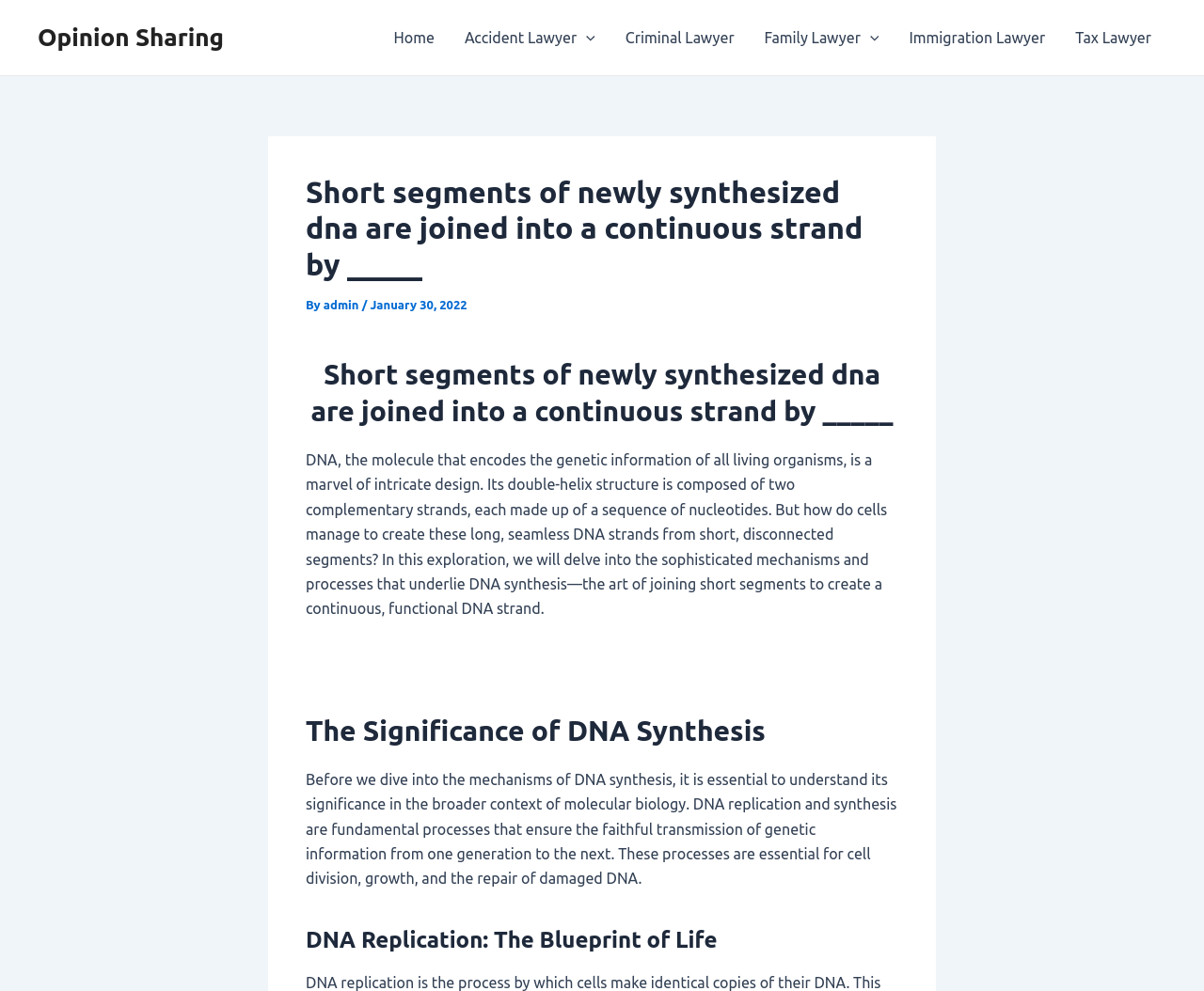What is the structure of DNA composed of?
Analyze the image and deliver a detailed answer to the question.

The structure of DNA is composed of two complementary strands, each made up of a sequence of nucleotides. This information is present in the static text element with the content 'DNA, the molecule that encodes the genetic information of all living organisms, is a marvel of intricate design. Its double-helix structure is composed of two complementary strands, each made up of a sequence of nucleotides.'